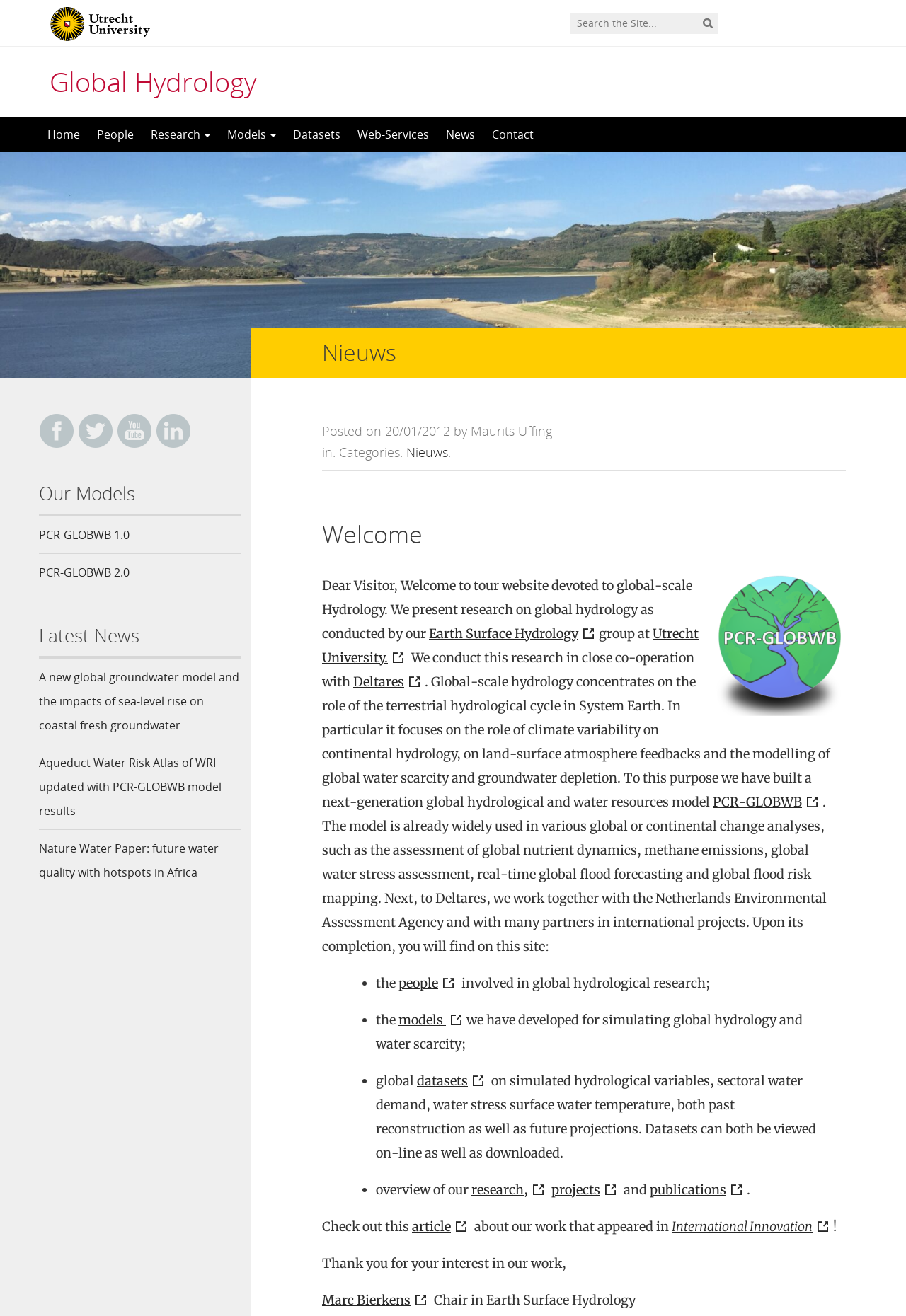Please provide a short answer using a single word or phrase for the question:
What social media platforms are linked on the webpage?

Facebook, Twitter, YouTube, LinkedIn